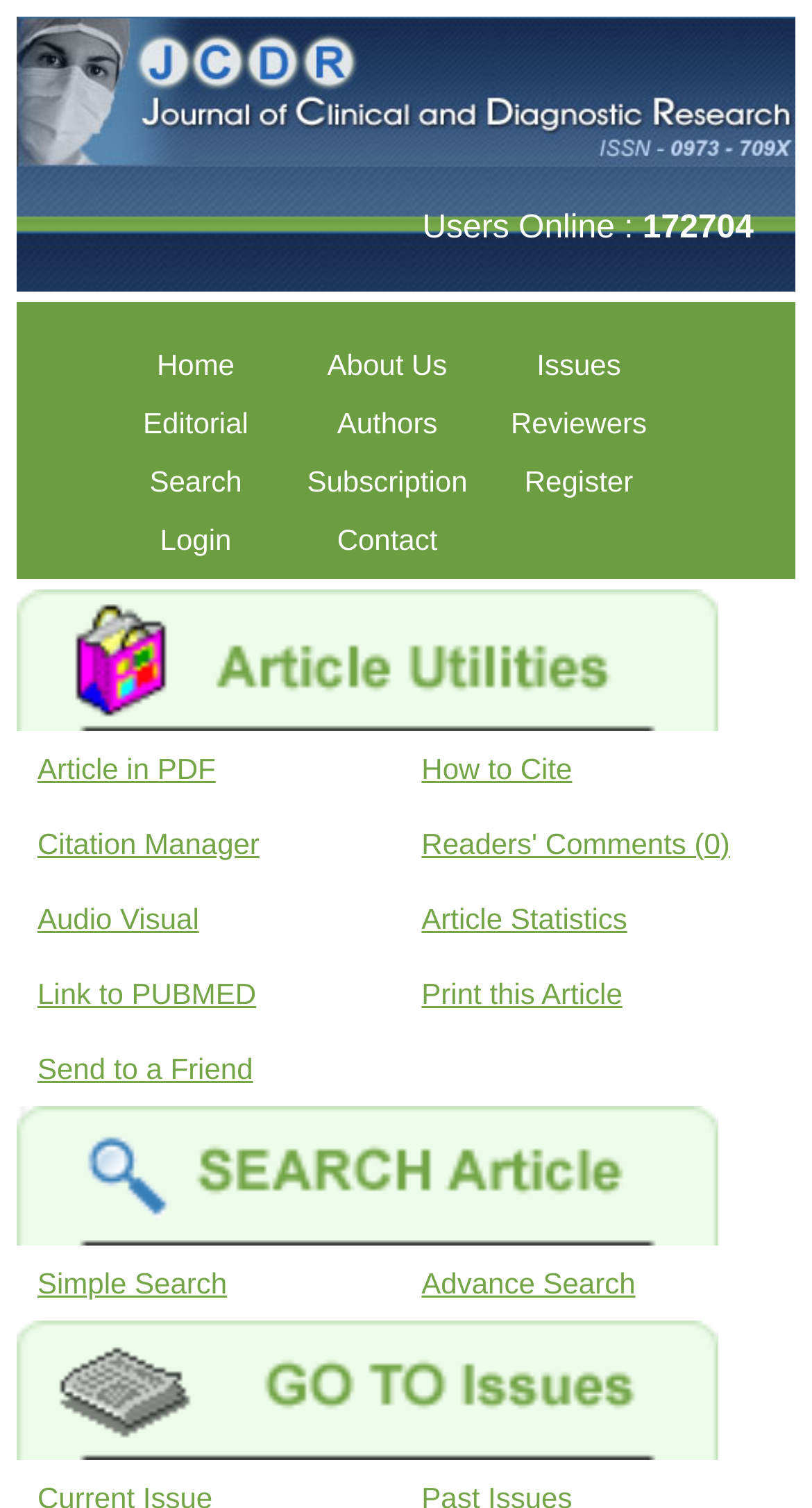Please find the bounding box coordinates of the element that must be clicked to perform the given instruction: "go to Bravado Blog". The coordinates should be four float numbers from 0 to 1, i.e., [left, top, right, bottom].

None